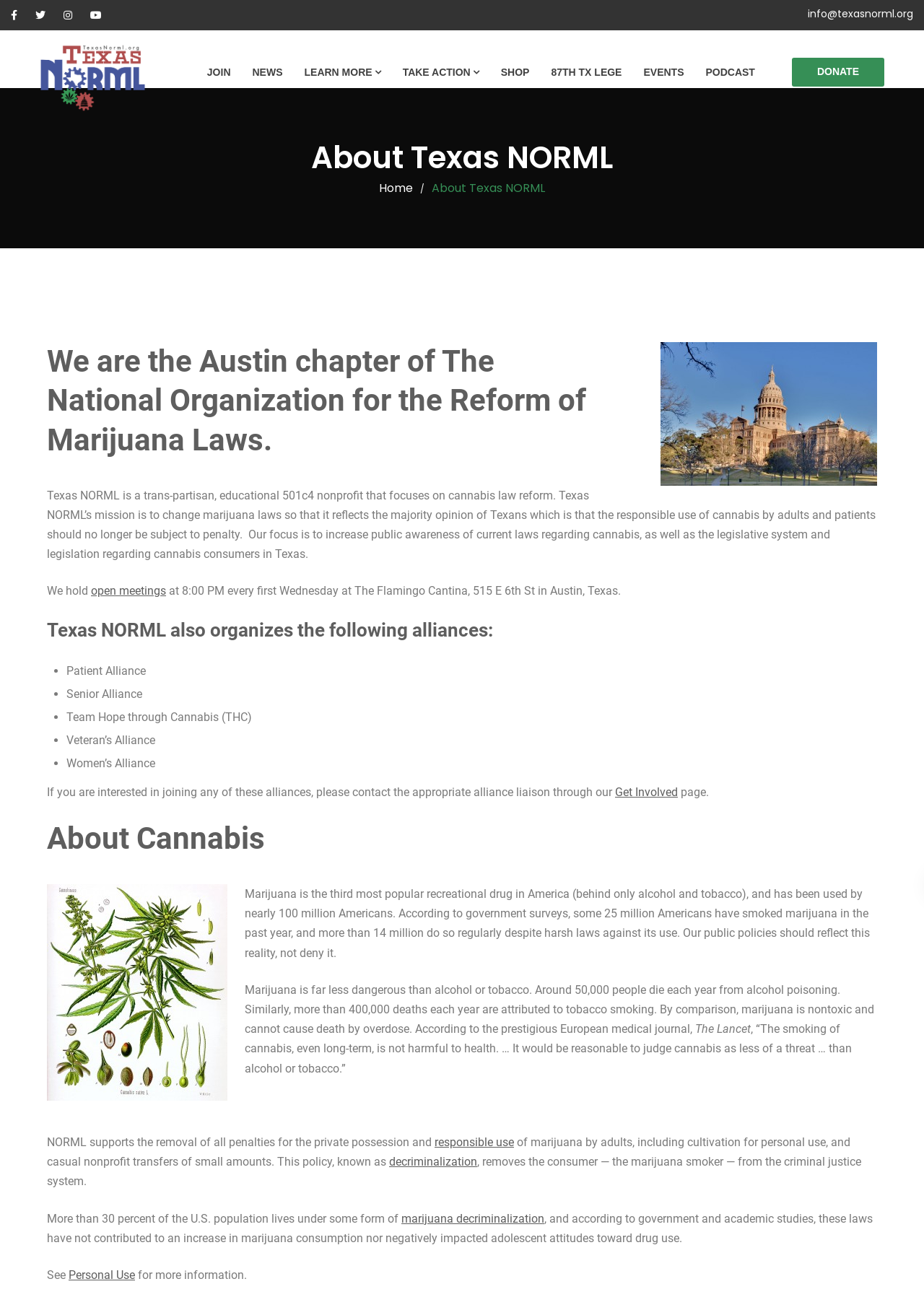Could you highlight the region that needs to be clicked to execute the instruction: "Click the JOIN link"?

[0.224, 0.026, 0.273, 0.086]